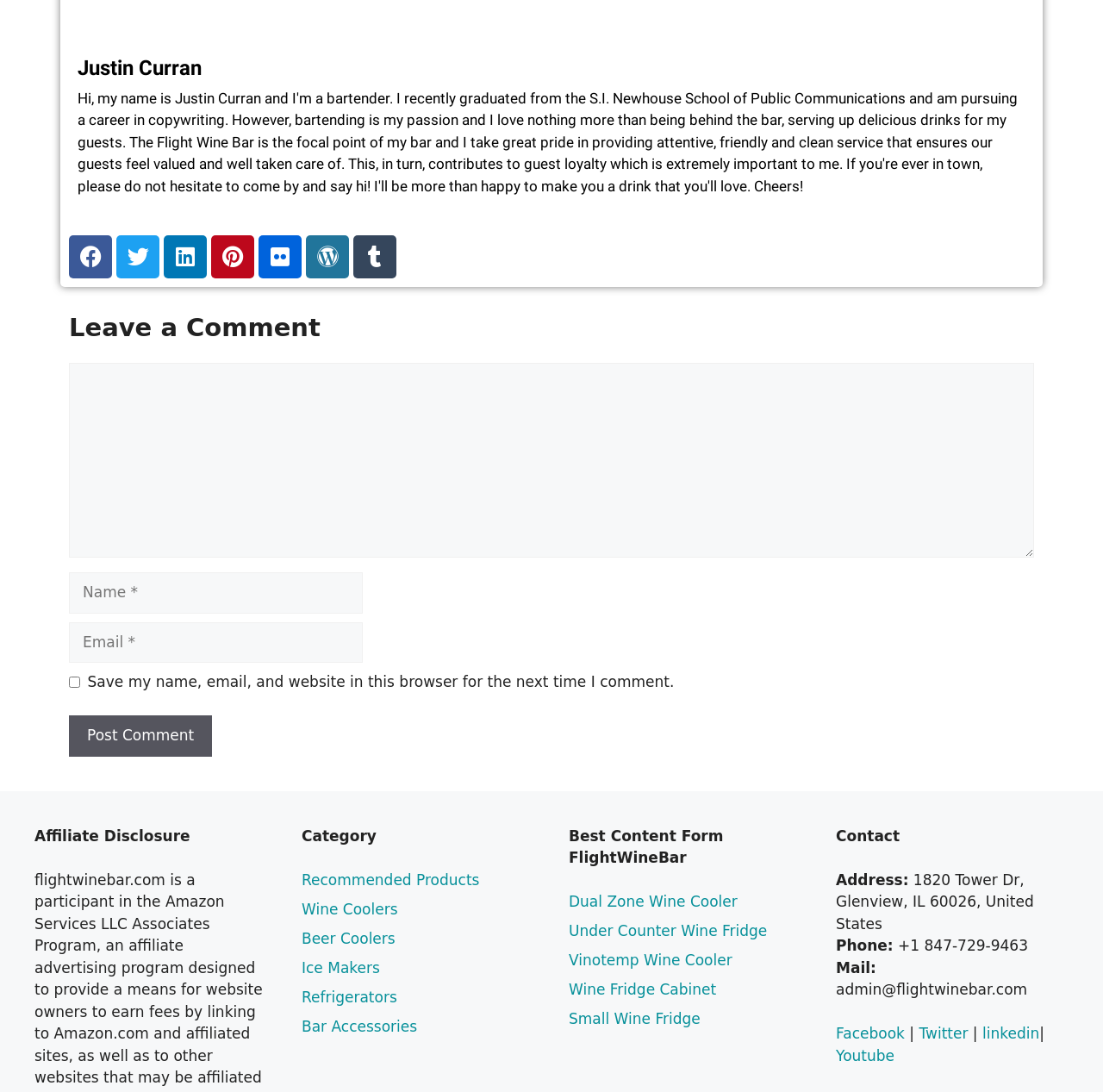Please locate the bounding box coordinates of the region I need to click to follow this instruction: "Click on the Post Comment button".

[0.062, 0.655, 0.192, 0.693]